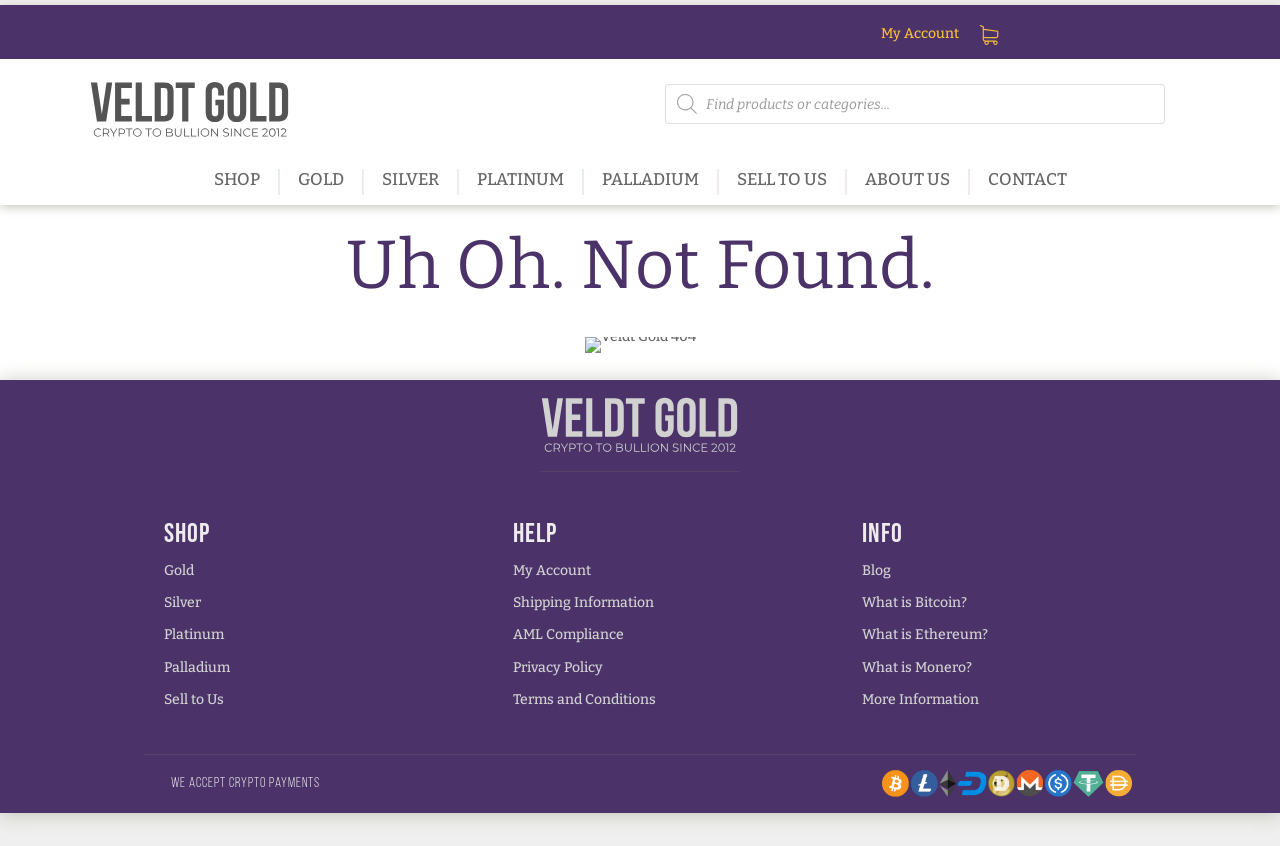From the webpage screenshot, identify the region described by What is Ethereum?. Provide the bounding box coordinates as (top-left x, top-left y, bottom-right x, bottom-right y), with each value being a floating point number between 0 and 1.

[0.673, 0.74, 0.772, 0.761]